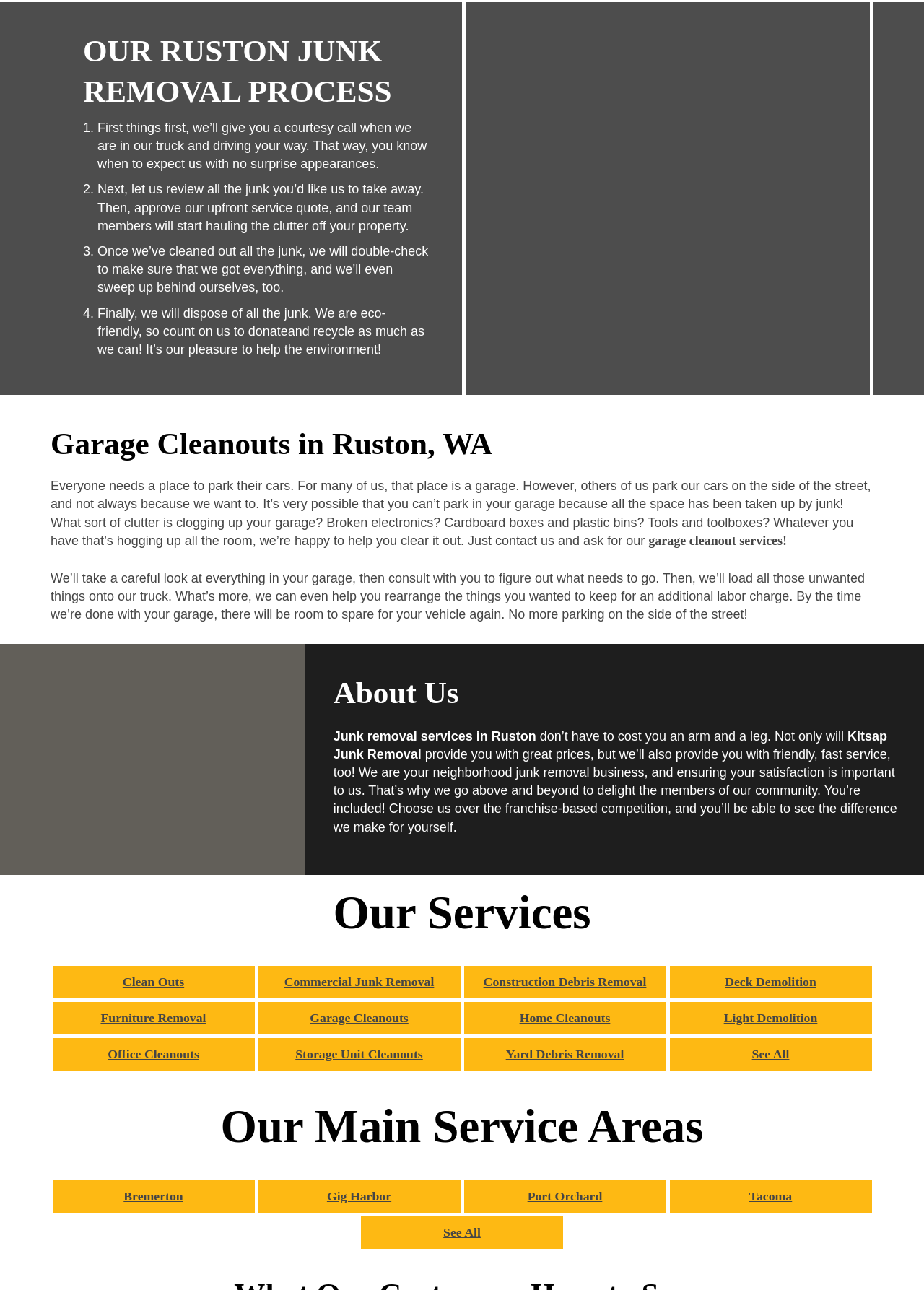Find and specify the bounding box coordinates that correspond to the clickable region for the instruction: "Explore our main service areas".

[0.055, 0.85, 0.945, 0.897]